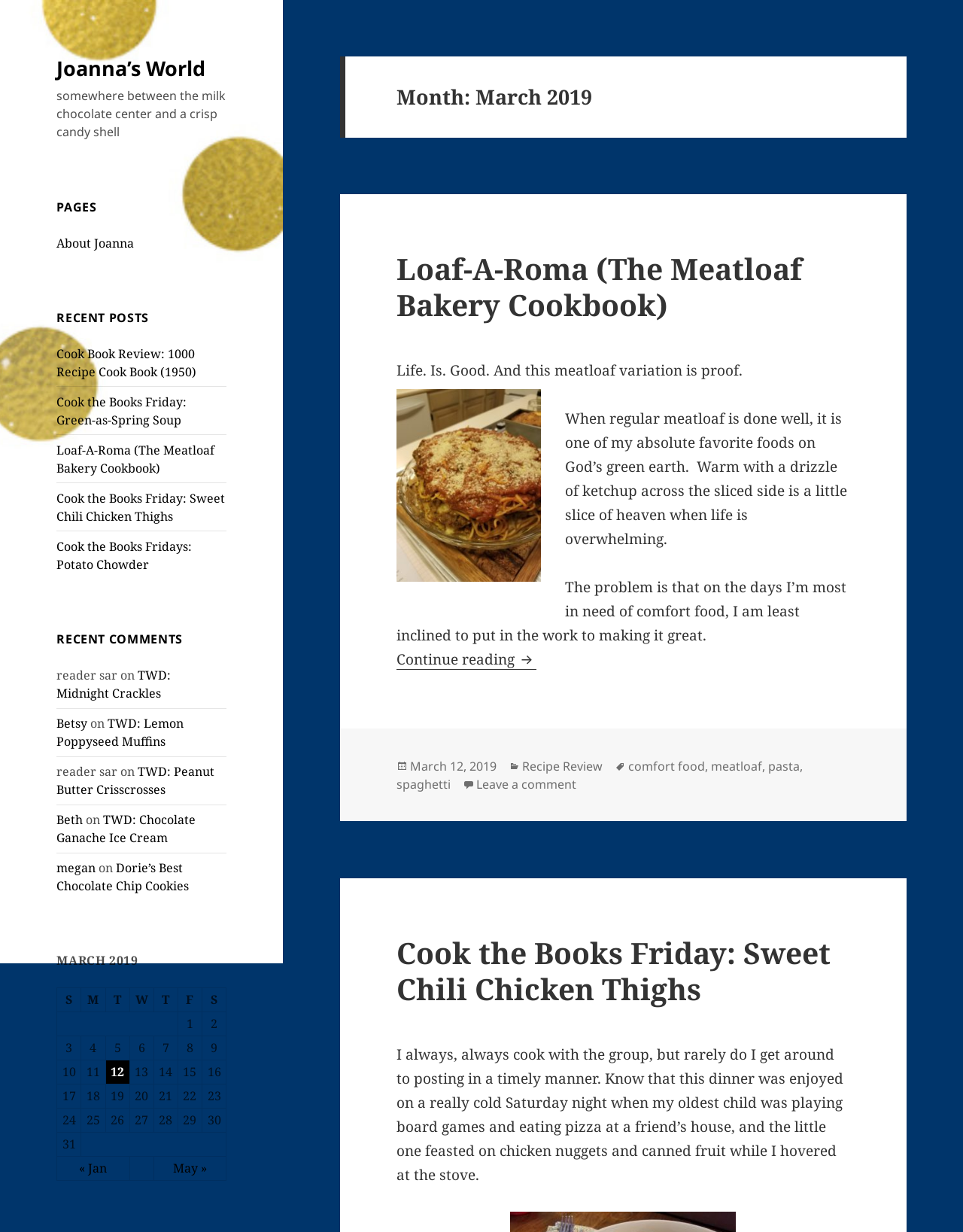What is the next month in the calendar navigation?
Refer to the image and provide a thorough answer to the question.

The calendar navigation at the bottom of the page shows the current month as March, and the next month is May, which is linked to the right of the current month.